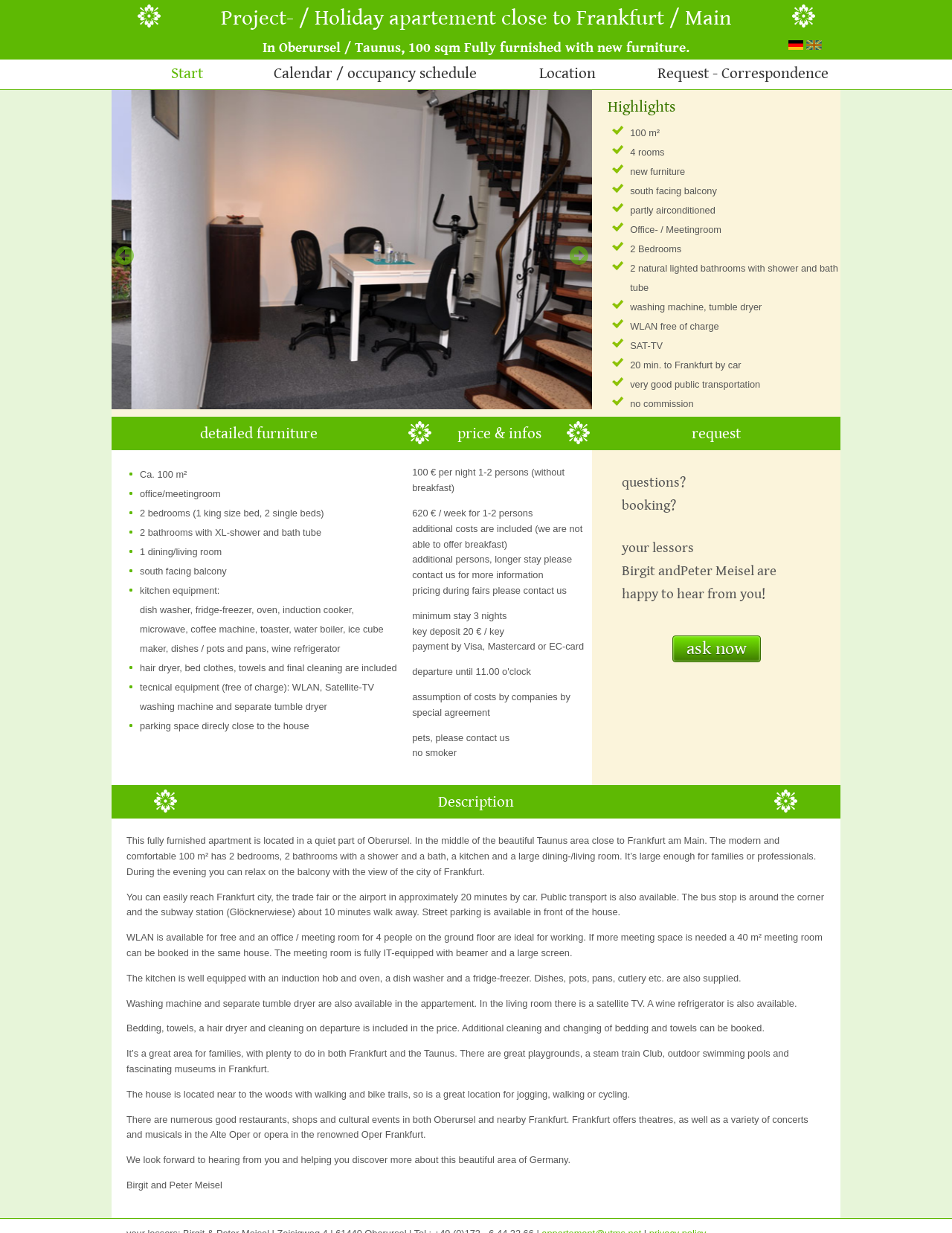Provide the text content of the webpage's main heading.

Project- / Holiday apartement close to Frankfurt / Main